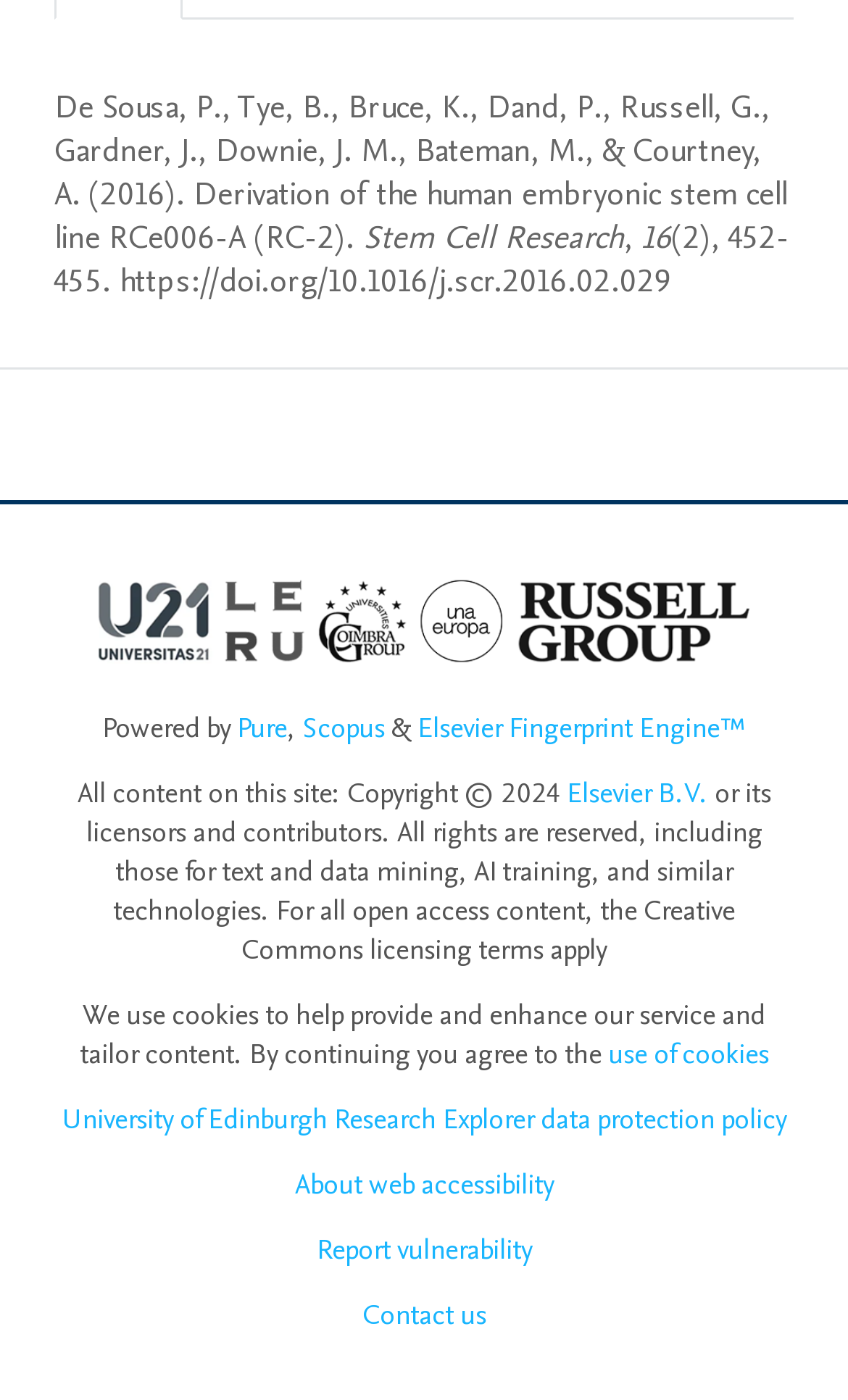Locate the bounding box of the UI element described by: "Breakfast Satellite Beach" in the given webpage screenshot.

None